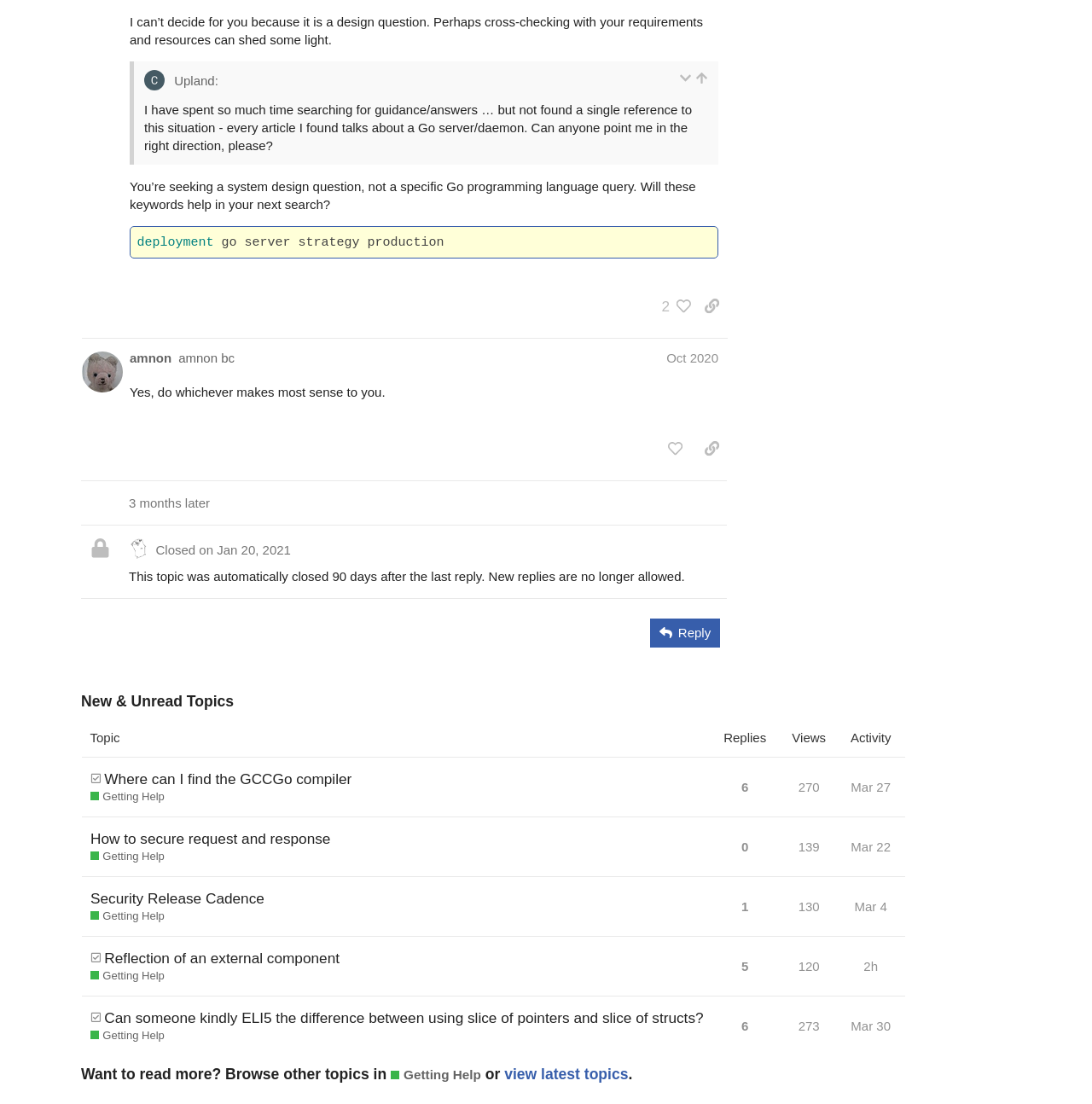Find the bounding box coordinates of the element you need to click on to perform this action: 'copy a link to this post to clipboard'. The coordinates should be represented by four float values between 0 and 1, in the format [left, top, right, bottom].

[0.637, 0.264, 0.666, 0.291]